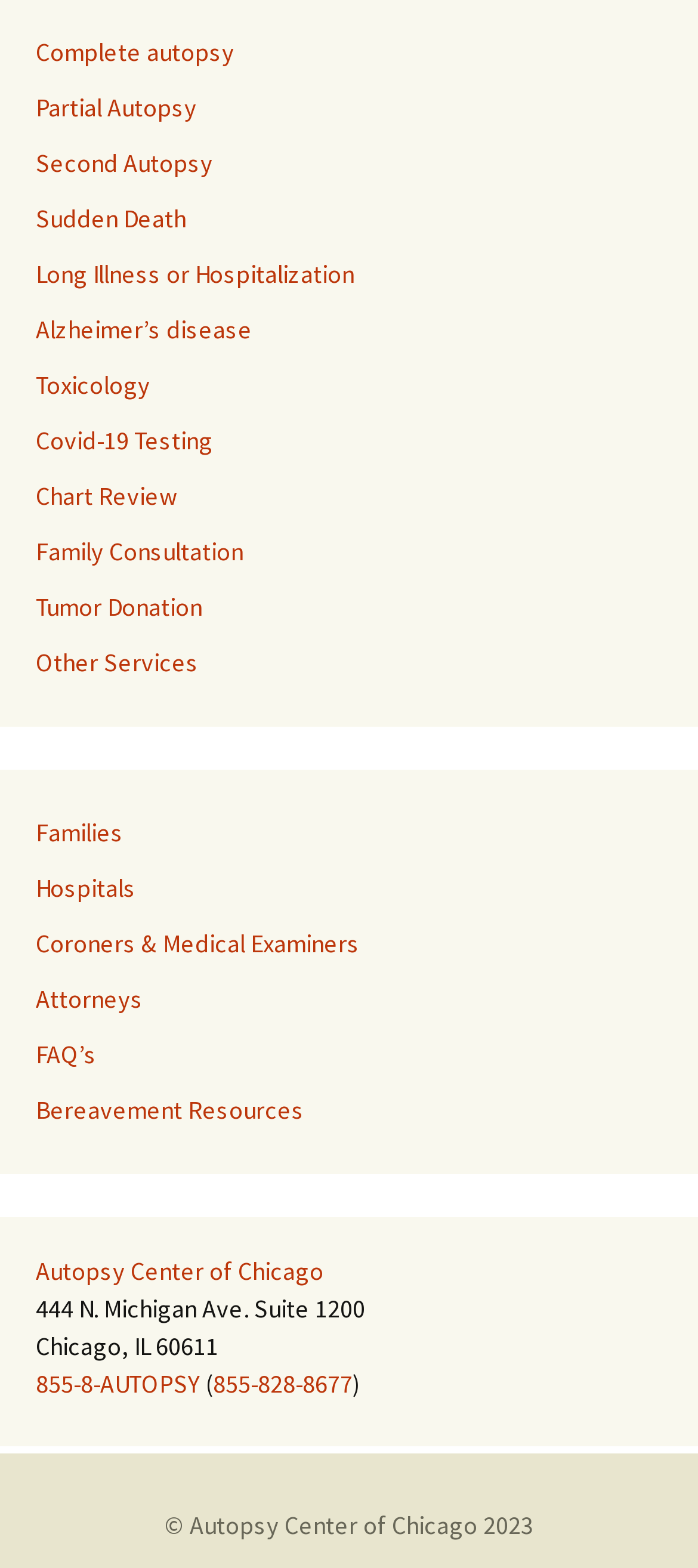Determine the bounding box coordinates for the element that should be clicked to follow this instruction: "Check FAQ’s". The coordinates should be given as four float numbers between 0 and 1, in the format [left, top, right, bottom].

[0.051, 0.662, 0.138, 0.682]